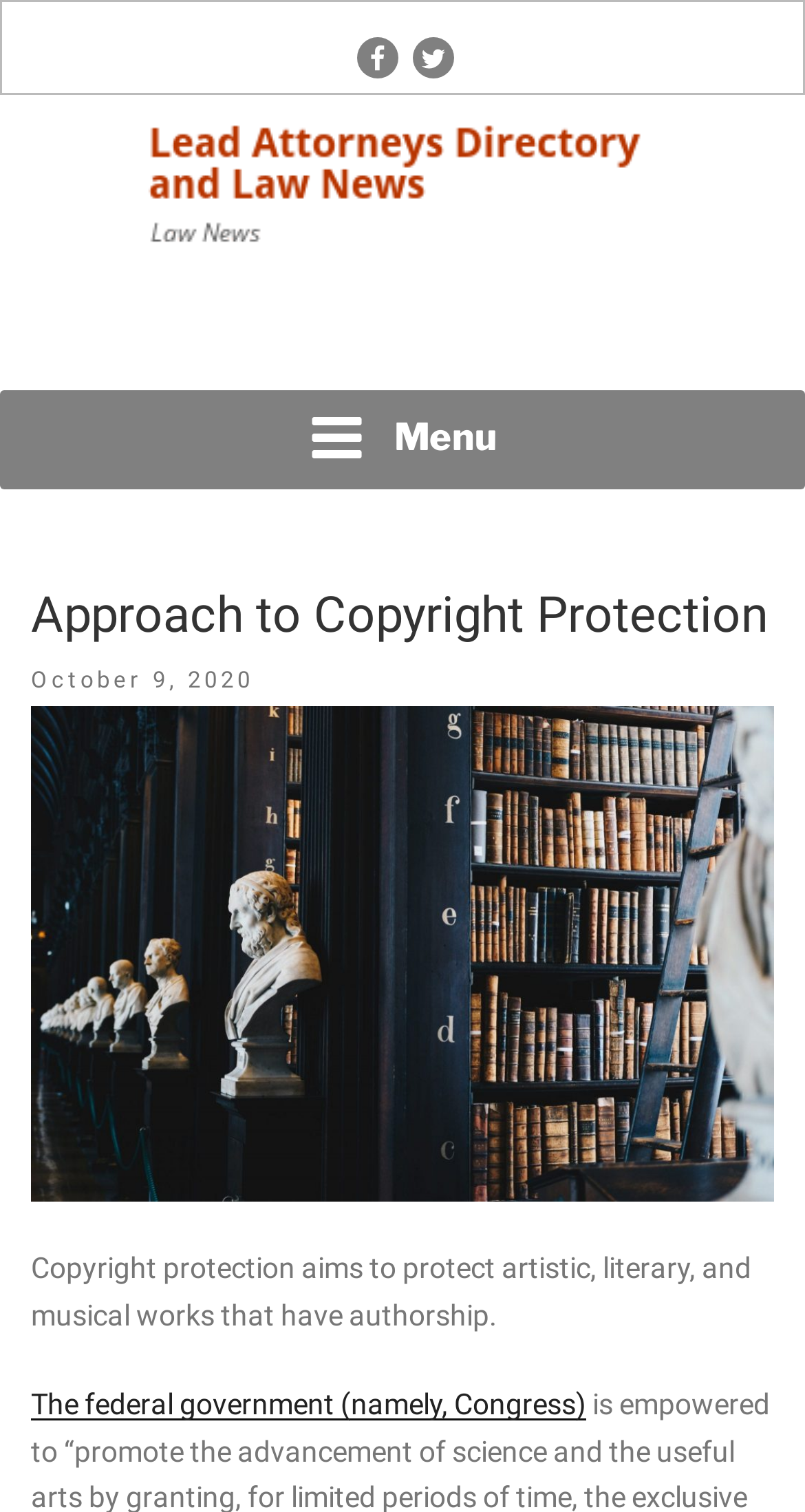Provide the bounding box coordinates of the HTML element this sentence describes: "October 9, 2020". The bounding box coordinates consist of four float numbers between 0 and 1, i.e., [left, top, right, bottom].

[0.038, 0.444, 0.318, 0.461]